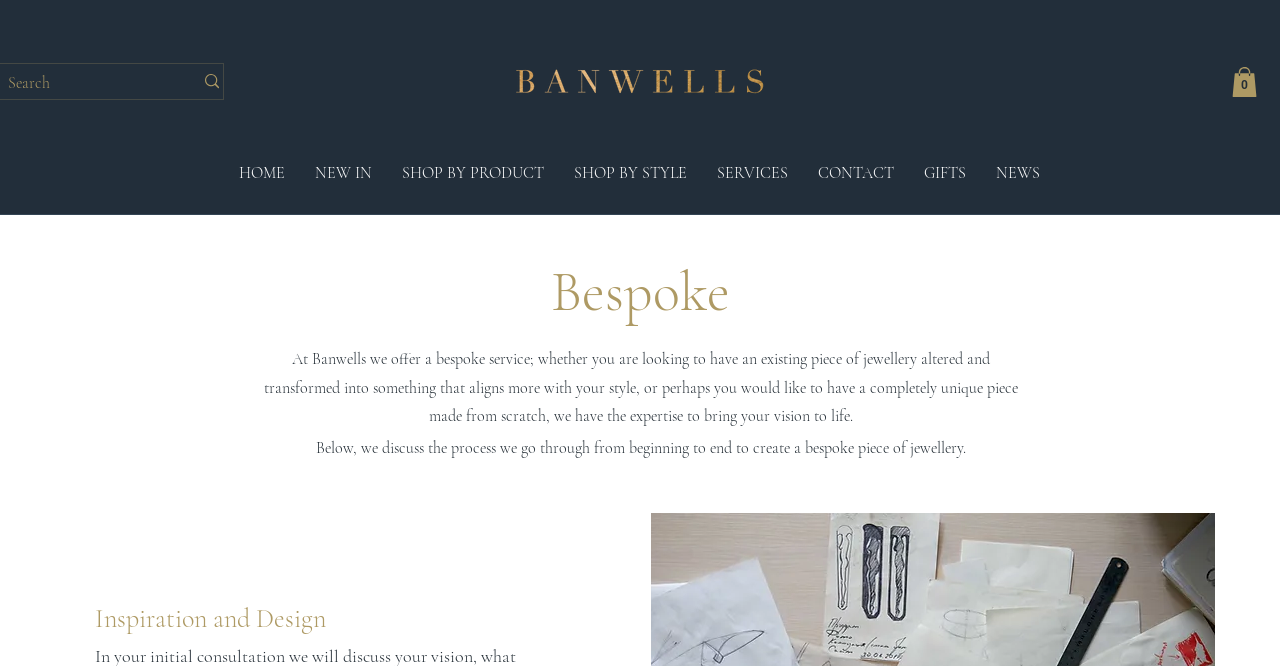Highlight the bounding box coordinates of the element you need to click to perform the following instruction: "Login as an admin."

None